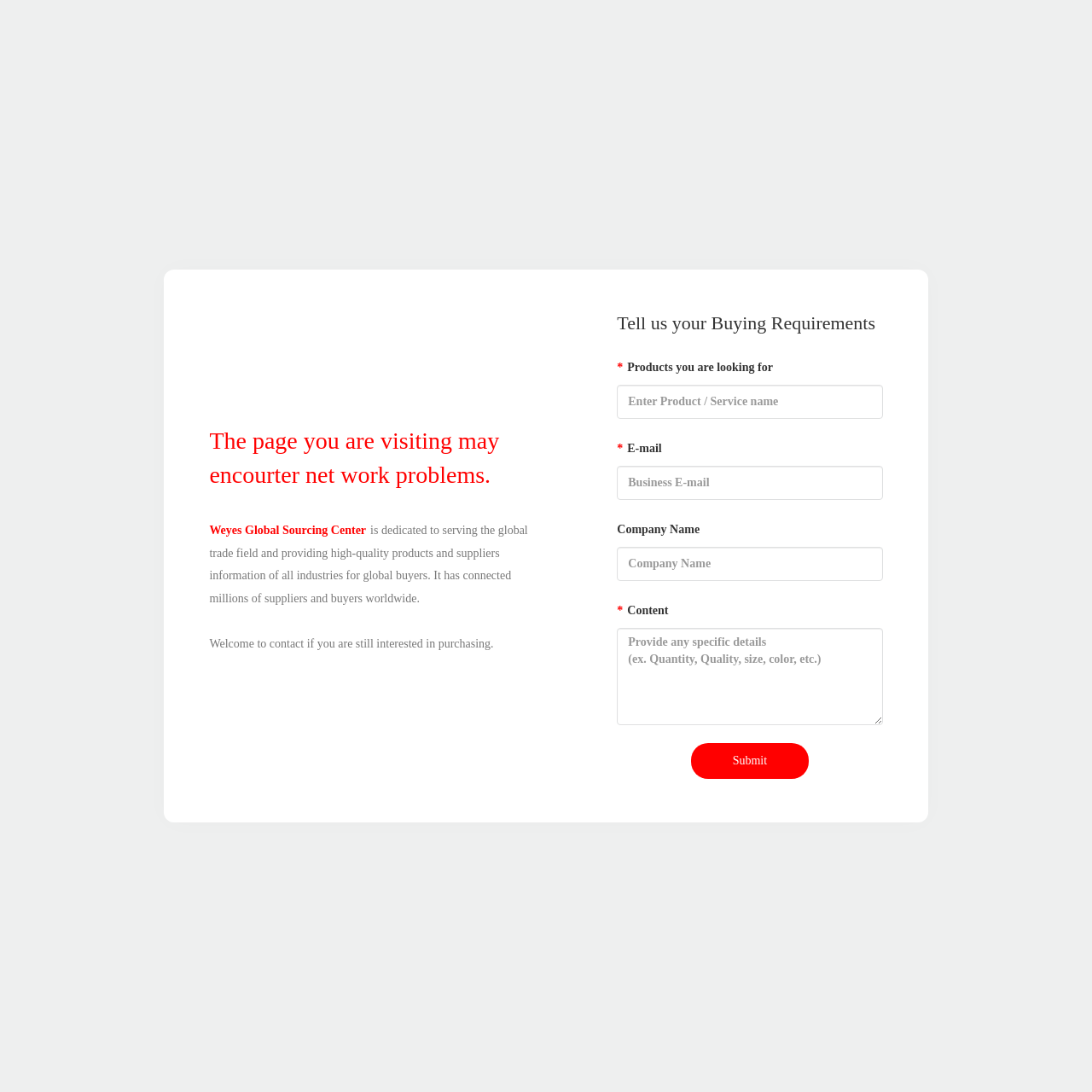What is required to submit the buying requirements?
Please analyze the image and answer the question with as much detail as possible.

From the required textboxes, it can be seen that 'Products you are looking for', 'E-mail', and 'Content' are required to submit the buying requirements.